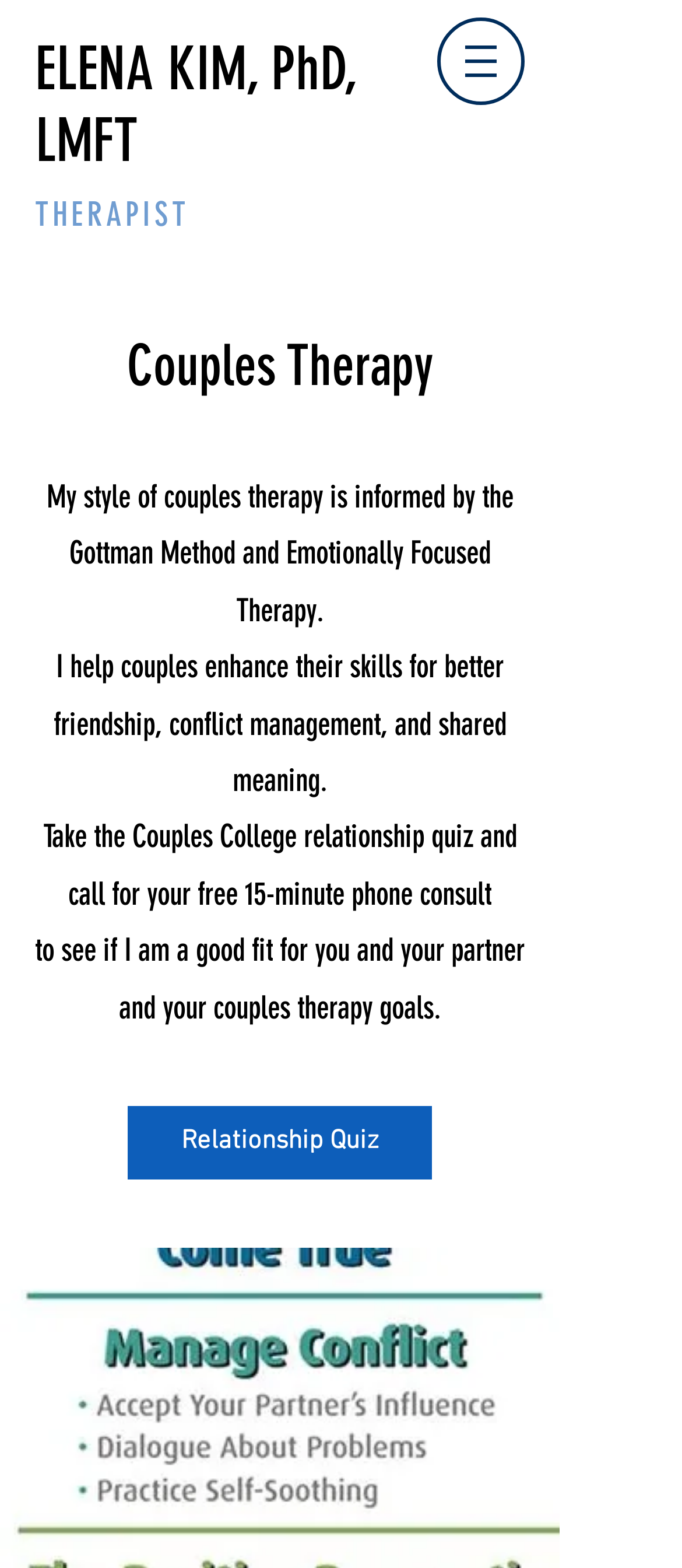Using the description "ELENA KIM, PhD, LMFT", predict the bounding box of the relevant HTML element.

[0.051, 0.021, 0.523, 0.113]